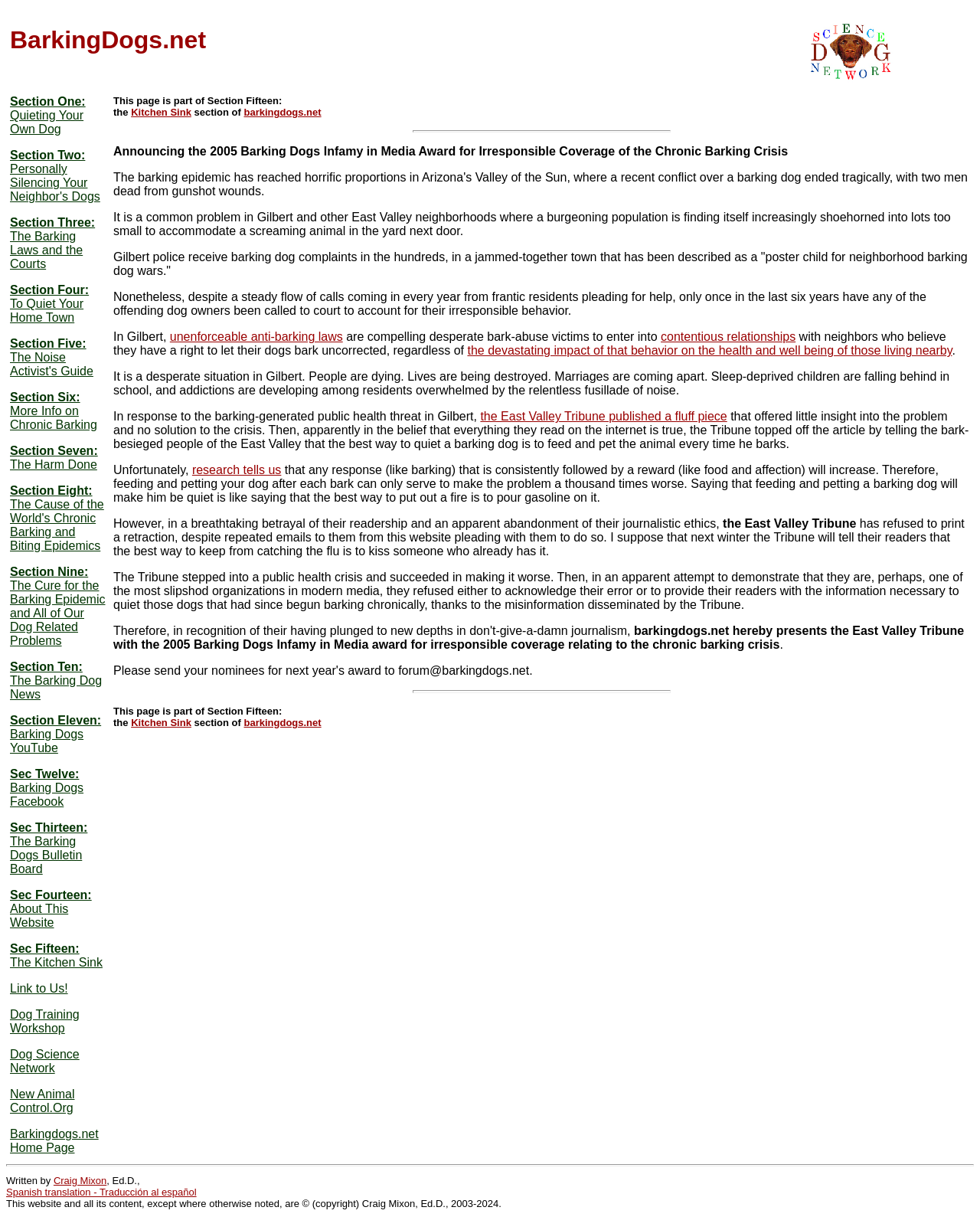Please provide the bounding box coordinates for the element that needs to be clicked to perform the instruction: "Go to the Dog Training Workshop". The coordinates must consist of four float numbers between 0 and 1, formatted as [left, top, right, bottom].

[0.01, 0.828, 0.081, 0.85]